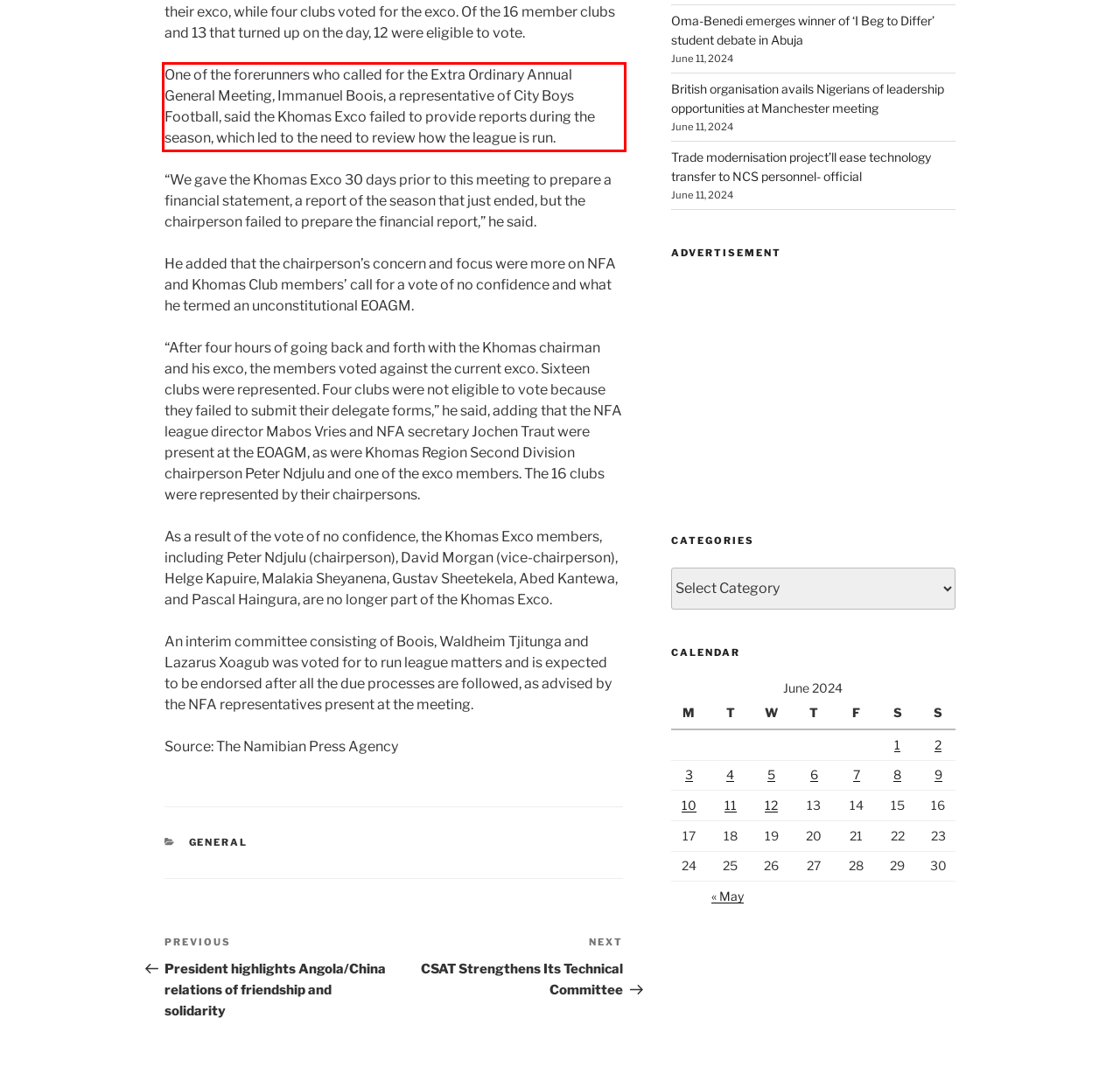Using the provided screenshot of a webpage, recognize and generate the text found within the red rectangle bounding box.

One of the forerunners who called for the Extra Ordinary Annual General Meeting, Immanuel Boois, a representative of City Boys Football, said the Khomas Exco failed to provide reports during the season, which led to the need to review how the league is run.